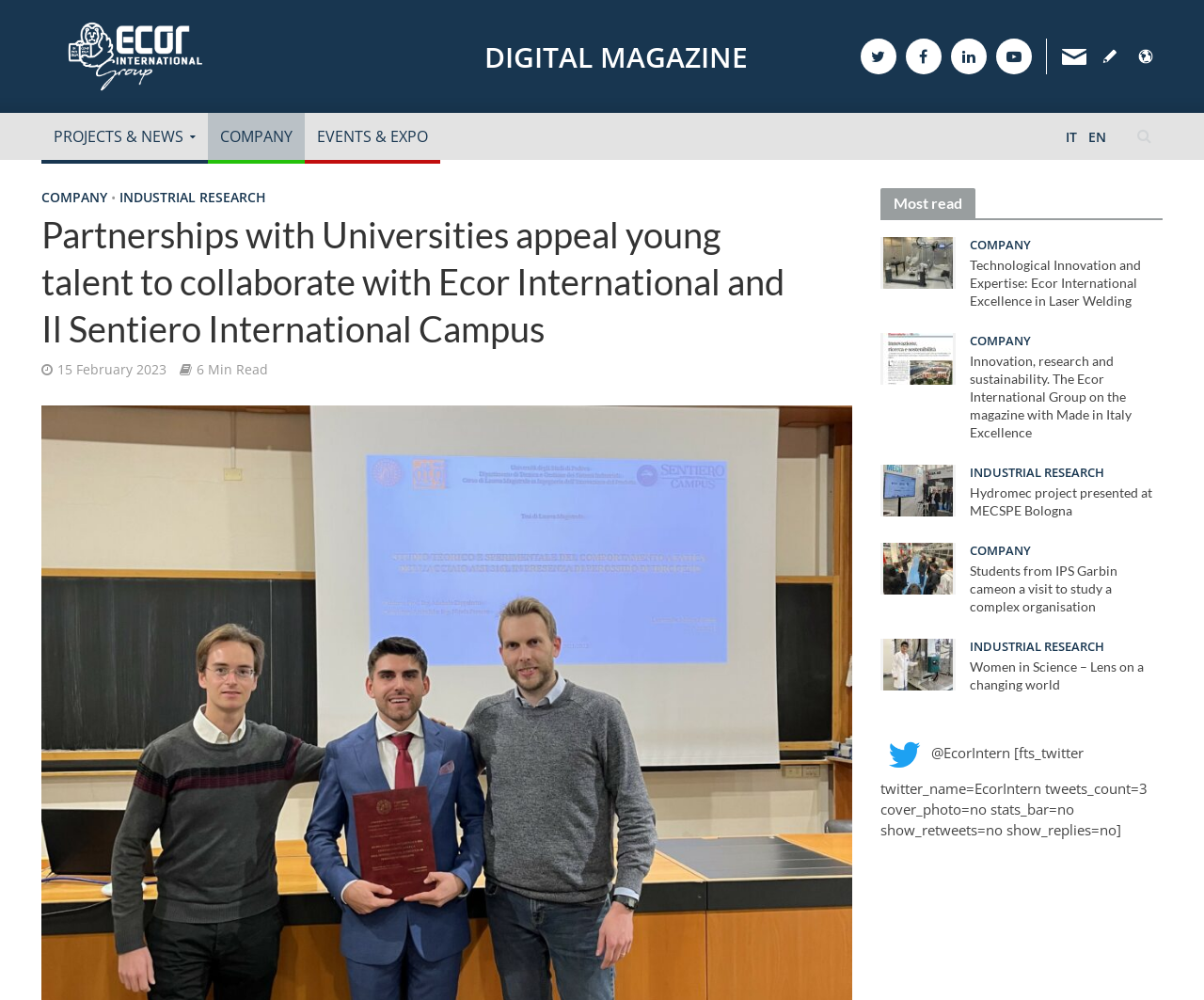Pinpoint the bounding box coordinates of the clickable element to carry out the following instruction: "Go to home page."

None